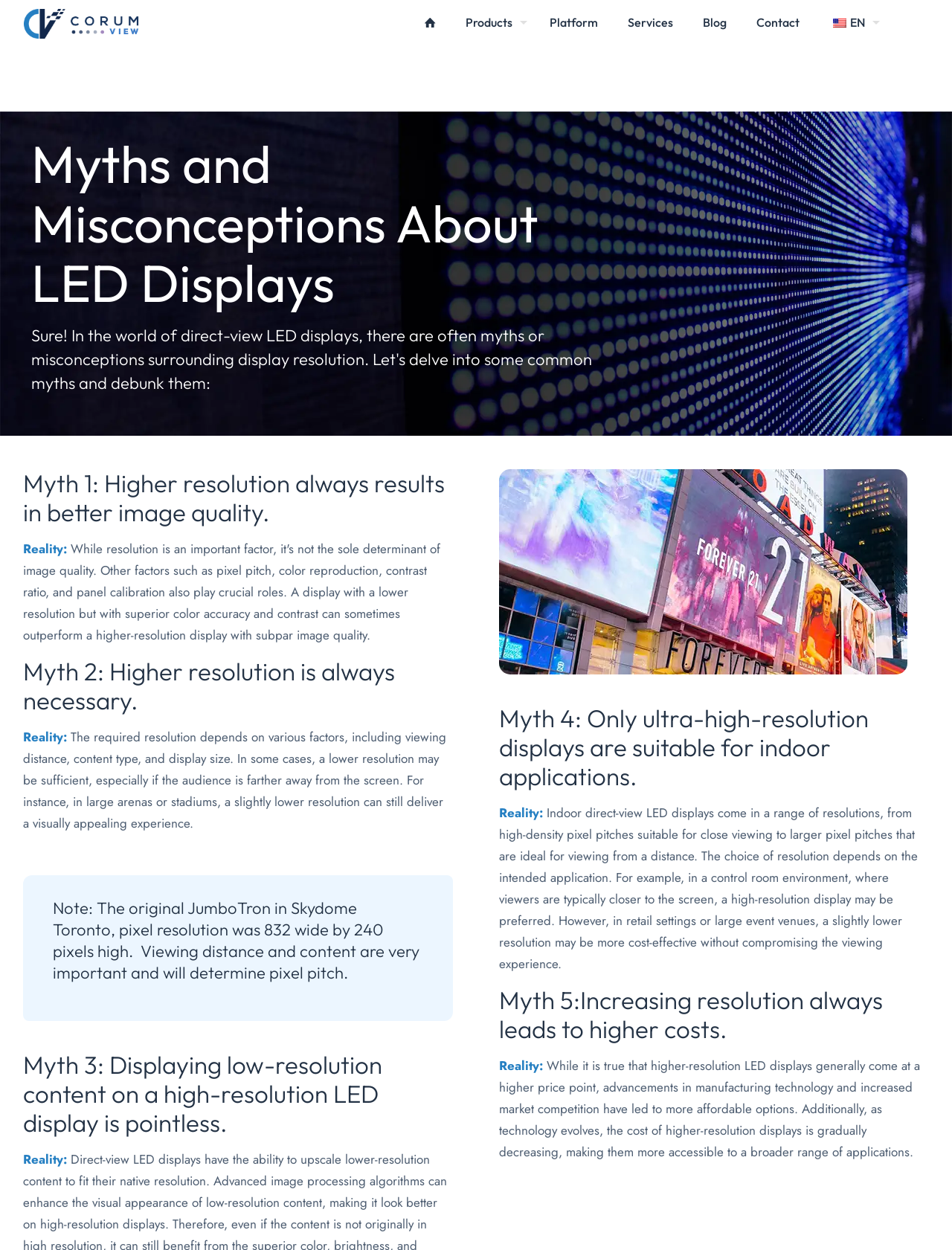Please determine the headline of the webpage and provide its content.

Myths and Misconceptions About LED Displays